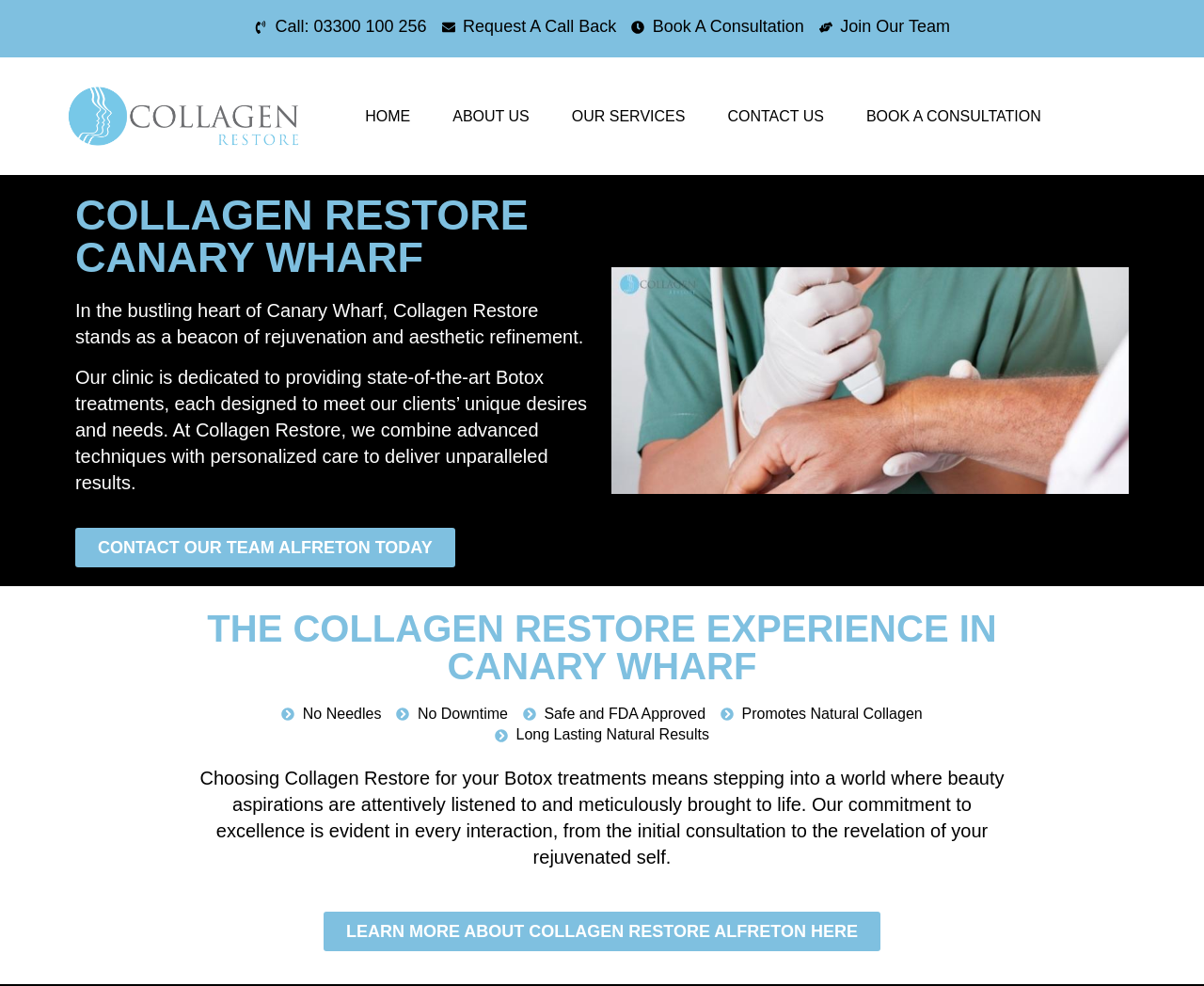What are the benefits of the clinic's treatments?
Based on the visual information, provide a detailed and comprehensive answer.

I identified the benefits of the clinic's treatments by reading the static texts 'No Needles', 'No Downtime', 'Promotes Natural Collagen', and 'Long Lasting Natural Results' which all describe the advantages of the clinic's treatments.